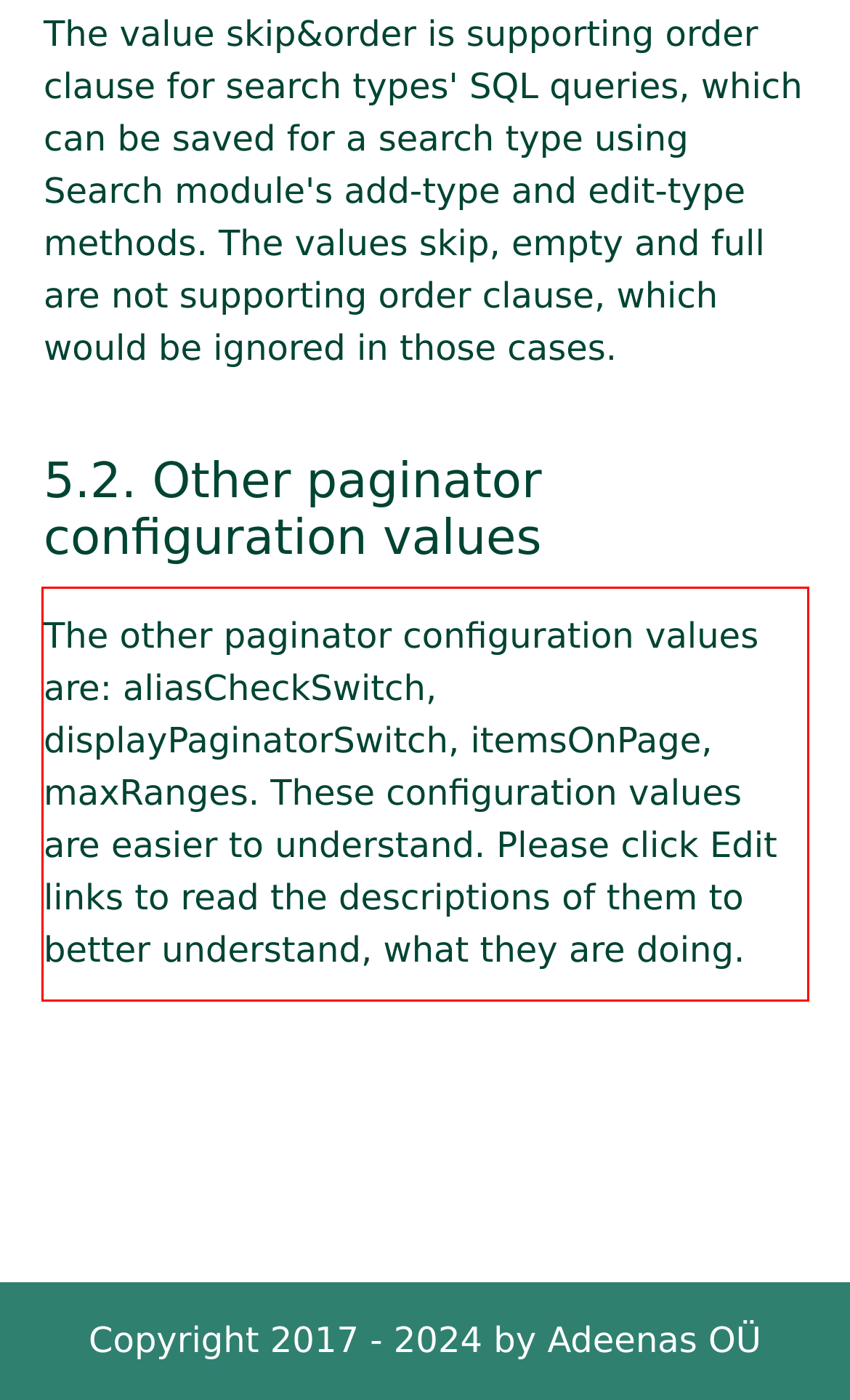Extract and provide the text found inside the red rectangle in the screenshot of the webpage.

The other paginator configuration values are: aliasCheckSwitch, displayPaginatorSwitch, itemsOnPage, maxRanges. These configuration values are easier to understand. Please click Edit links to read the descriptions of them to better understand, what they are doing.